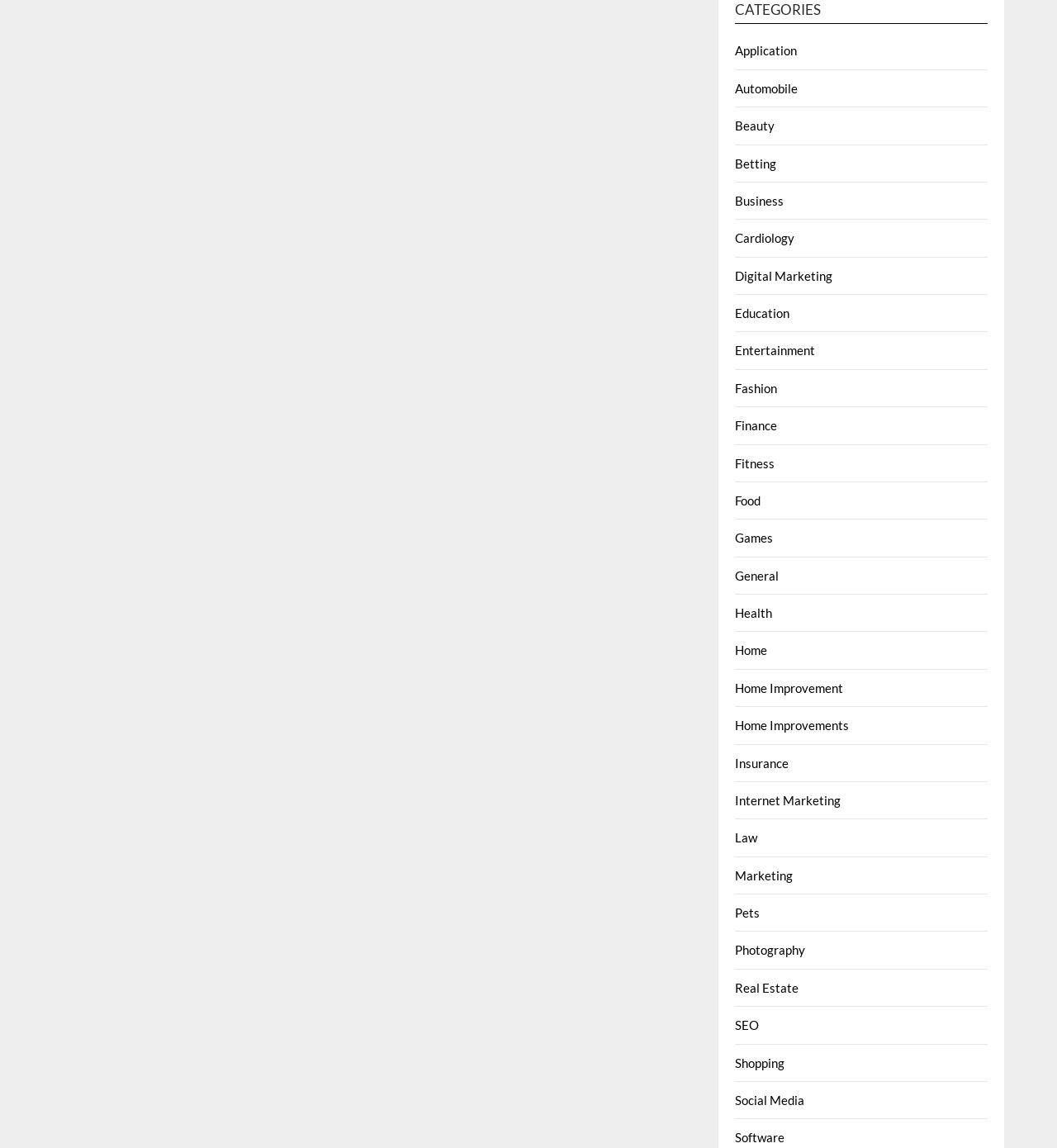Locate the coordinates of the bounding box for the clickable region that fulfills this instruction: "Browse the 'Beauty' section".

[0.696, 0.103, 0.733, 0.116]